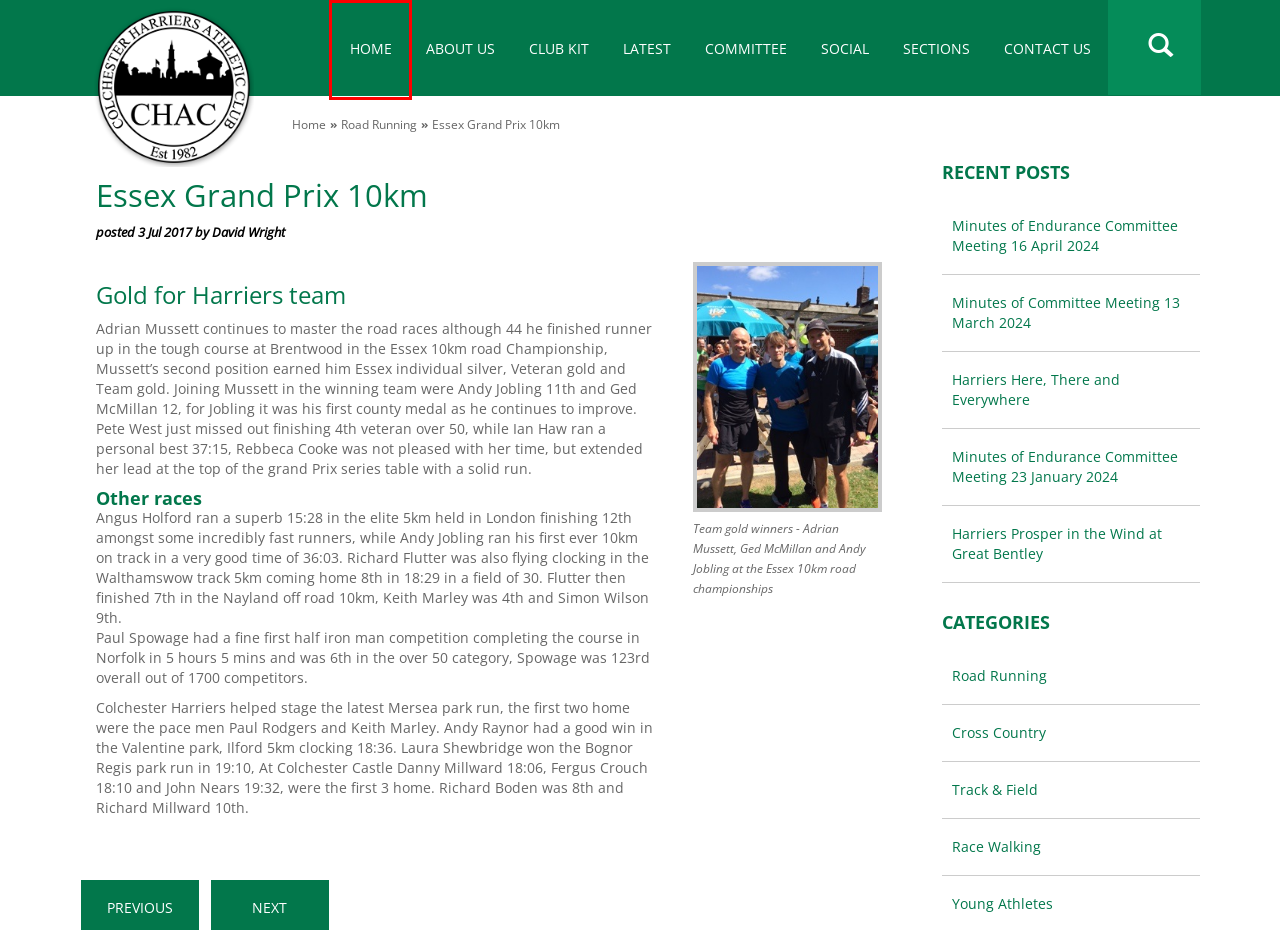You are given a screenshot depicting a webpage with a red bounding box around a UI element. Select the description that best corresponds to the new webpage after clicking the selected element. Here are the choices:
A. Cross Country | Colchester Harriers Athletics Club
B. Colchester Harriers Athletics Club
C. Road Running | Colchester Harriers Athletics Club
D. Race Walking | Colchester Harriers Athletics Club
E. CLUB KIT | Colchester Harriers Athletics Club
F. Contact Us | Colchester Harriers Athletics Club
G. Track & Field | Colchester Harriers Athletics Club
H. Social | Colchester Harriers Athletics Club

B